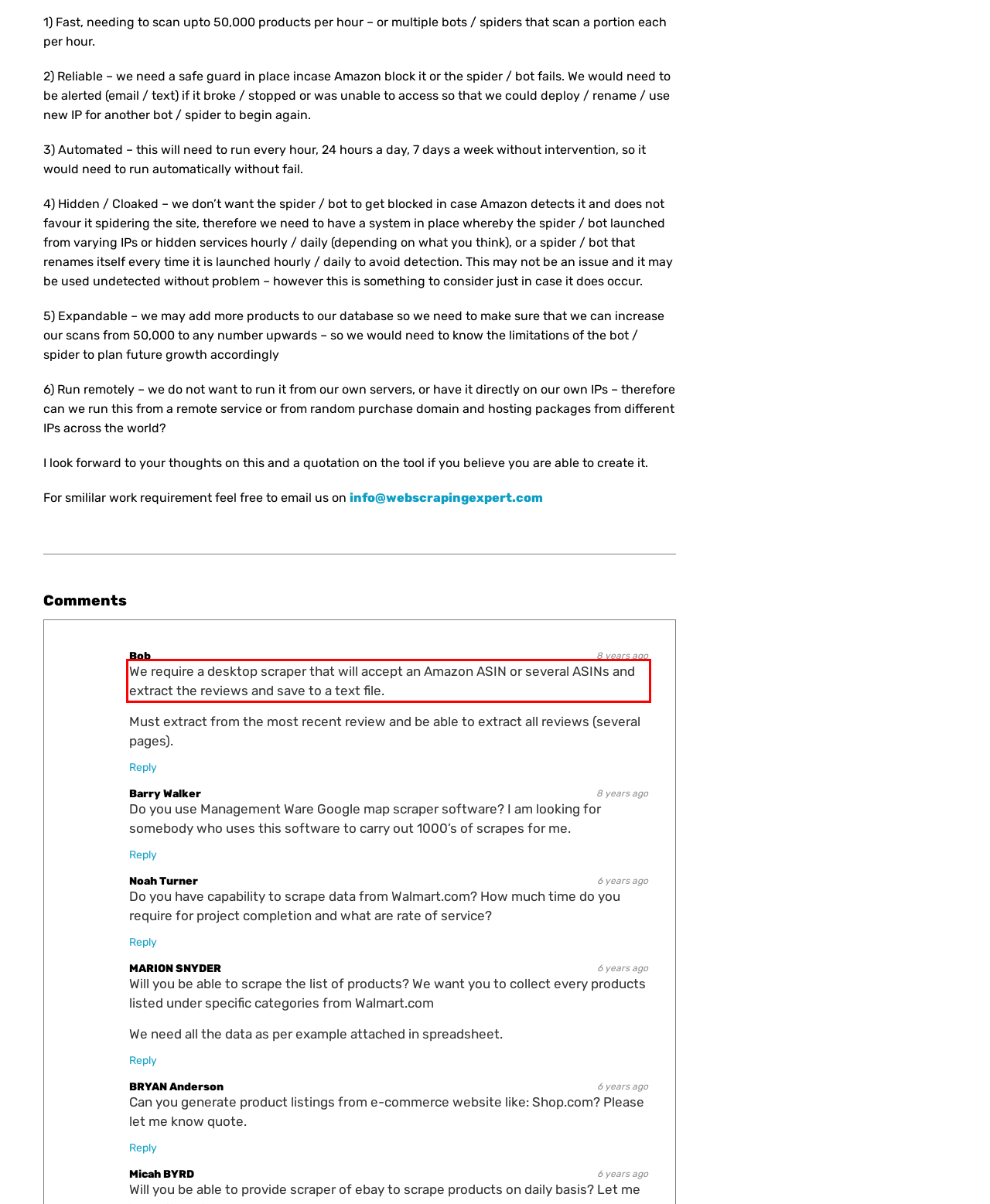In the given screenshot, locate the red bounding box and extract the text content from within it.

We require a desktop scraper that will accept an Amazon ASIN or several ASINs and extract the reviews and save to a text file.